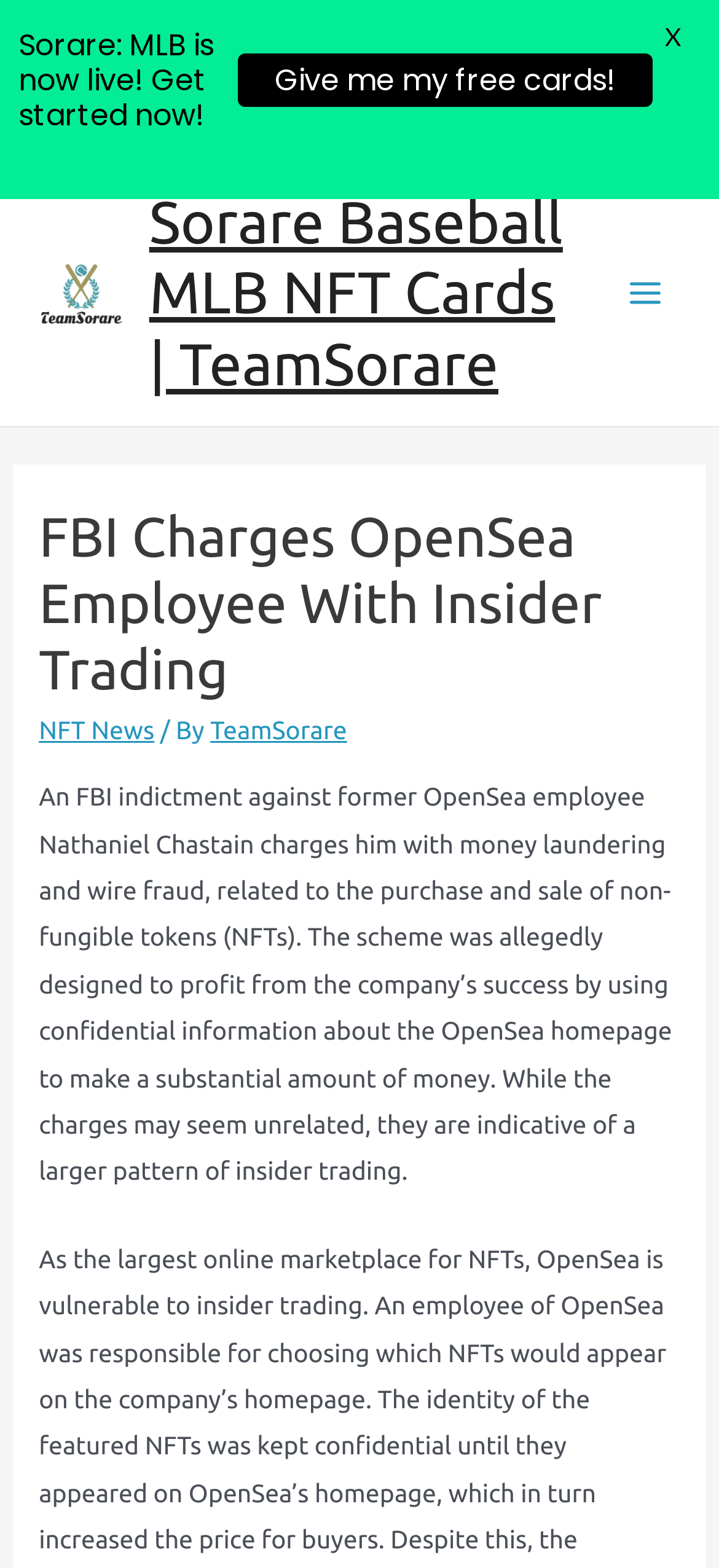Answer the following inquiry with a single word or phrase:
Who is the author of the article?

TeamSorare